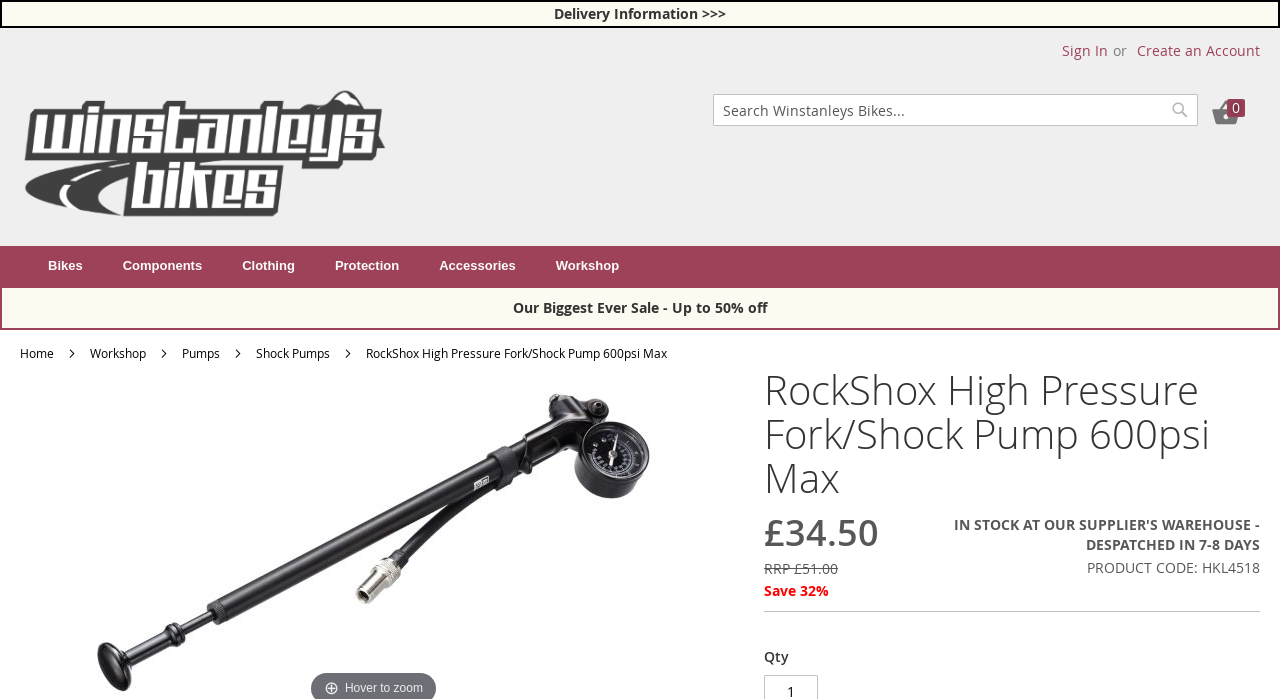Provide the bounding box coordinates of the HTML element this sentence describes: "Clothing". The bounding box coordinates consist of four float numbers between 0 and 1, i.e., [left, top, right, bottom].

[0.174, 0.352, 0.246, 0.409]